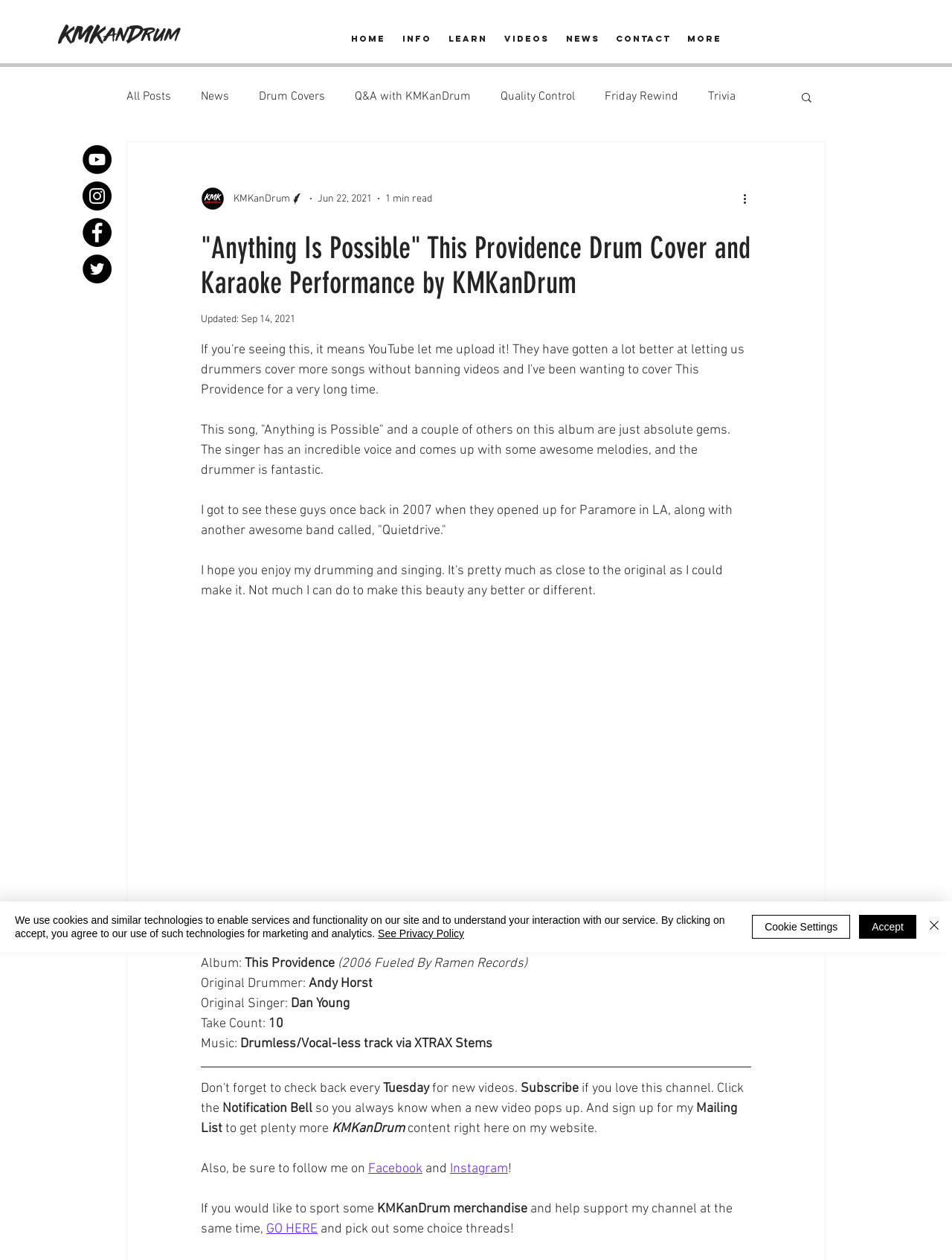Please find the bounding box coordinates of the element that must be clicked to perform the given instruction: "Click on the YouTube link". The coordinates should be four float numbers from 0 to 1, i.e., [left, top, right, bottom].

[0.087, 0.115, 0.117, 0.138]